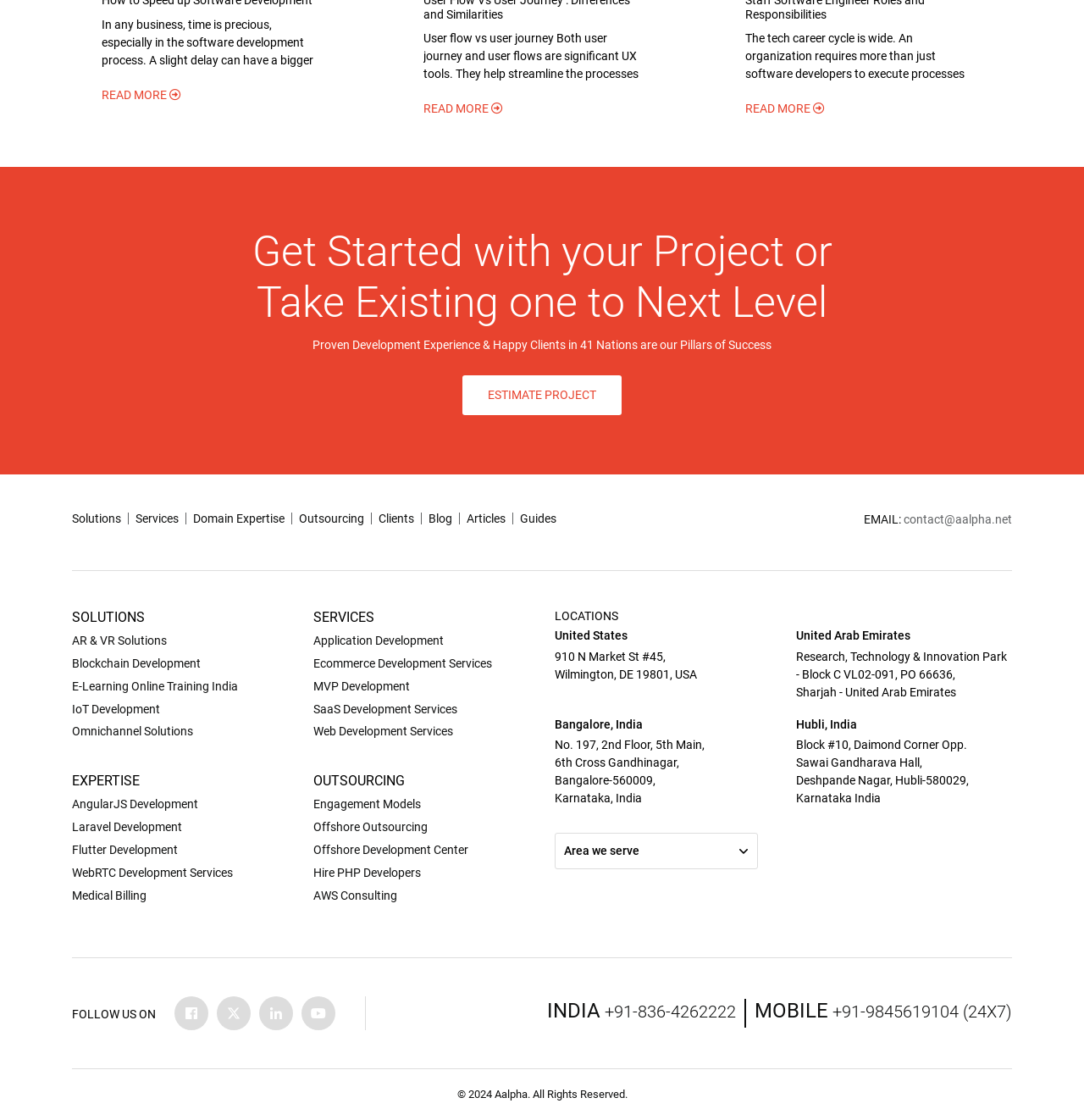Identify the bounding box coordinates of the region that should be clicked to execute the following instruction: "View outsourcing engagement models".

[0.289, 0.712, 0.388, 0.725]